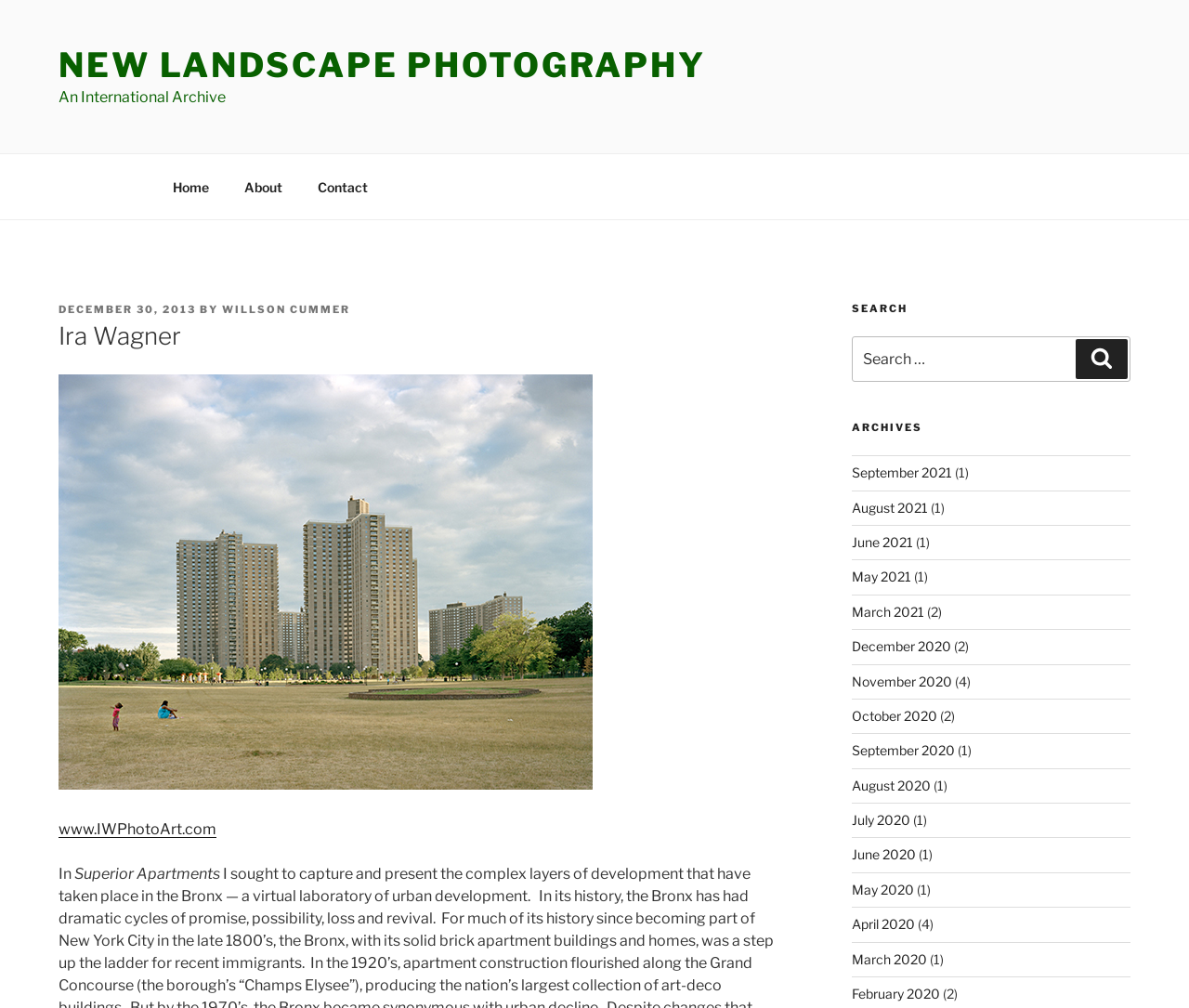Find and provide the bounding box coordinates for the UI element described here: "www.IWPhotoArt.com". The coordinates should be given as four float numbers between 0 and 1: [left, top, right, bottom].

[0.049, 0.814, 0.182, 0.831]